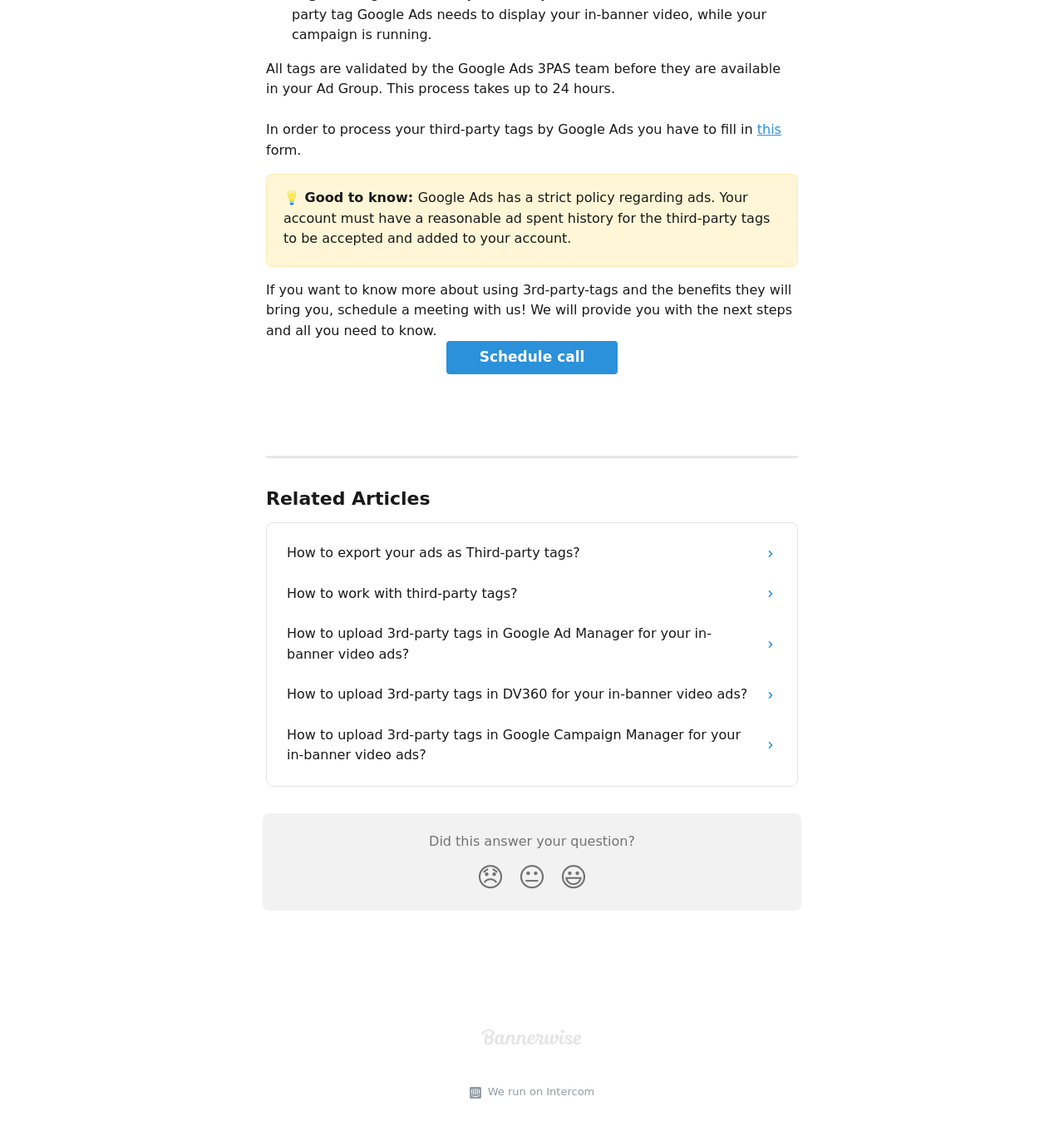Extract the bounding box for the UI element that matches this description: "😐".

[0.48, 0.749, 0.52, 0.79]